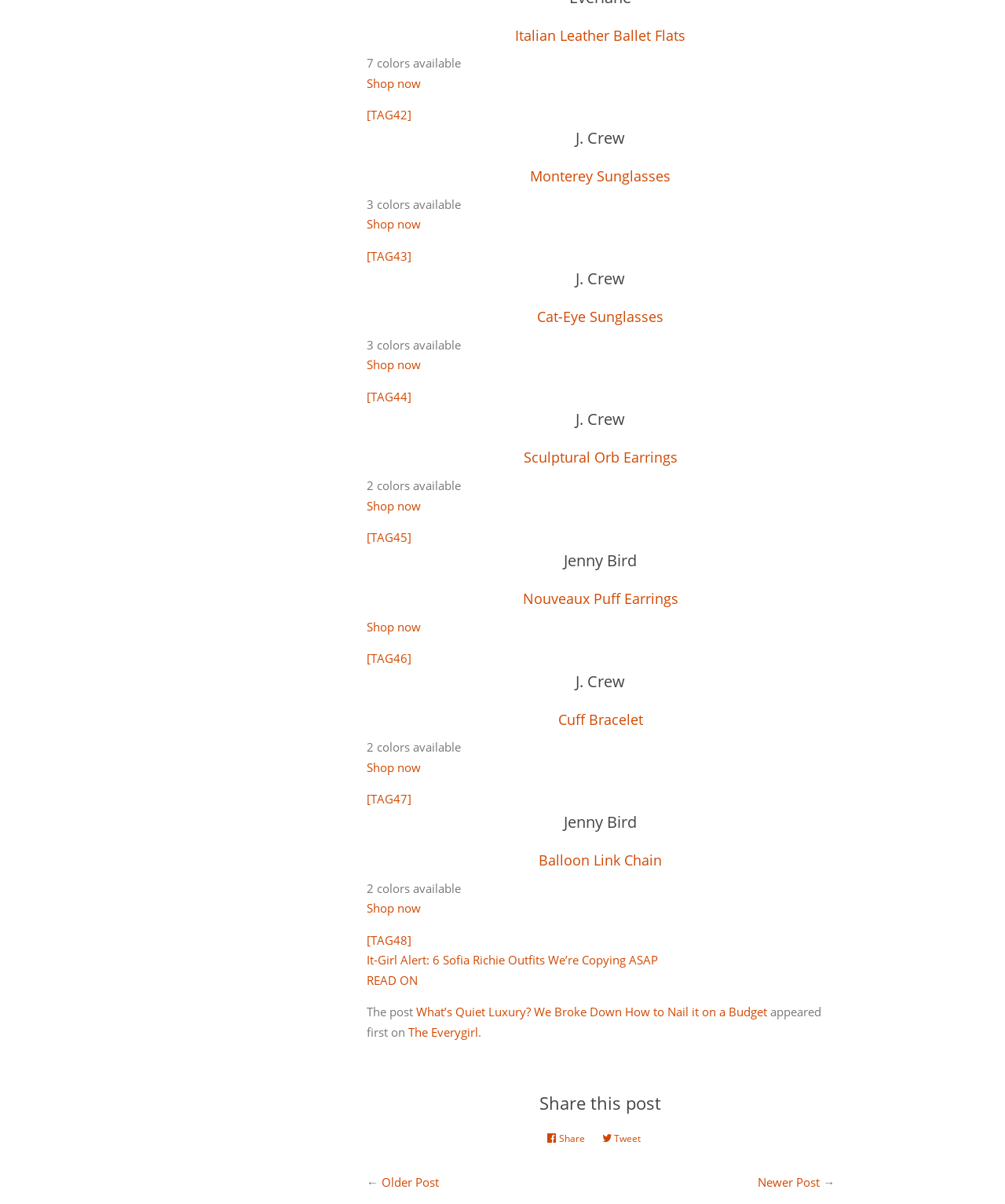What is the brand of the Monterey Sunglasses?
Using the image provided, answer with just one word or phrase.

J. Crew